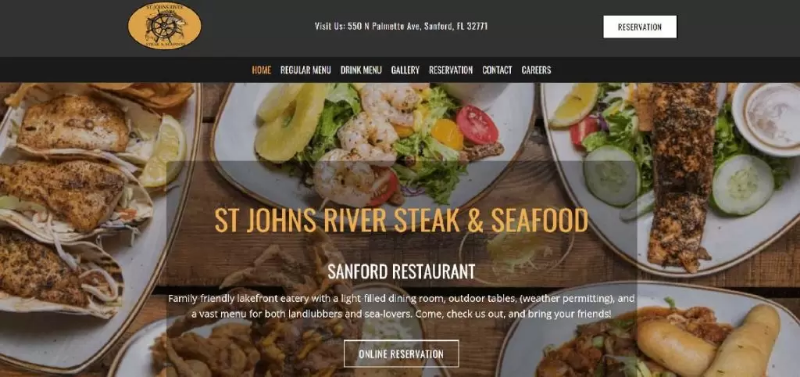What type of atmosphere does the restaurant offer?
Using the image as a reference, deliver a detailed and thorough answer to the question.

The caption describes the dining experience as having outdoor seating options for a scenic, lakeside atmosphere, which implies that the restaurant offers a lakeside ambiance.